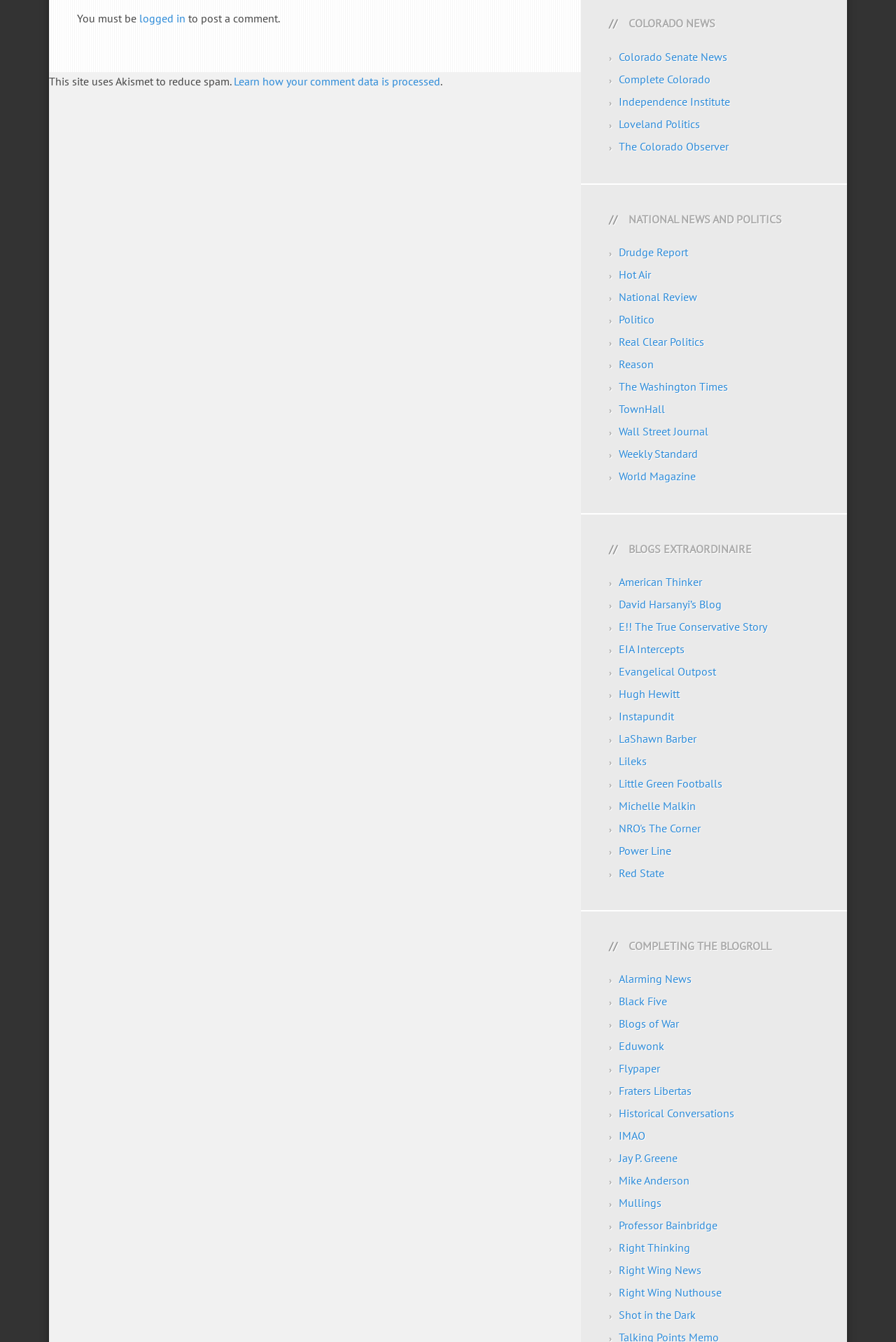Find and provide the bounding box coordinates for the UI element described with: "E!! The True Conservative Story".

[0.691, 0.462, 0.856, 0.472]